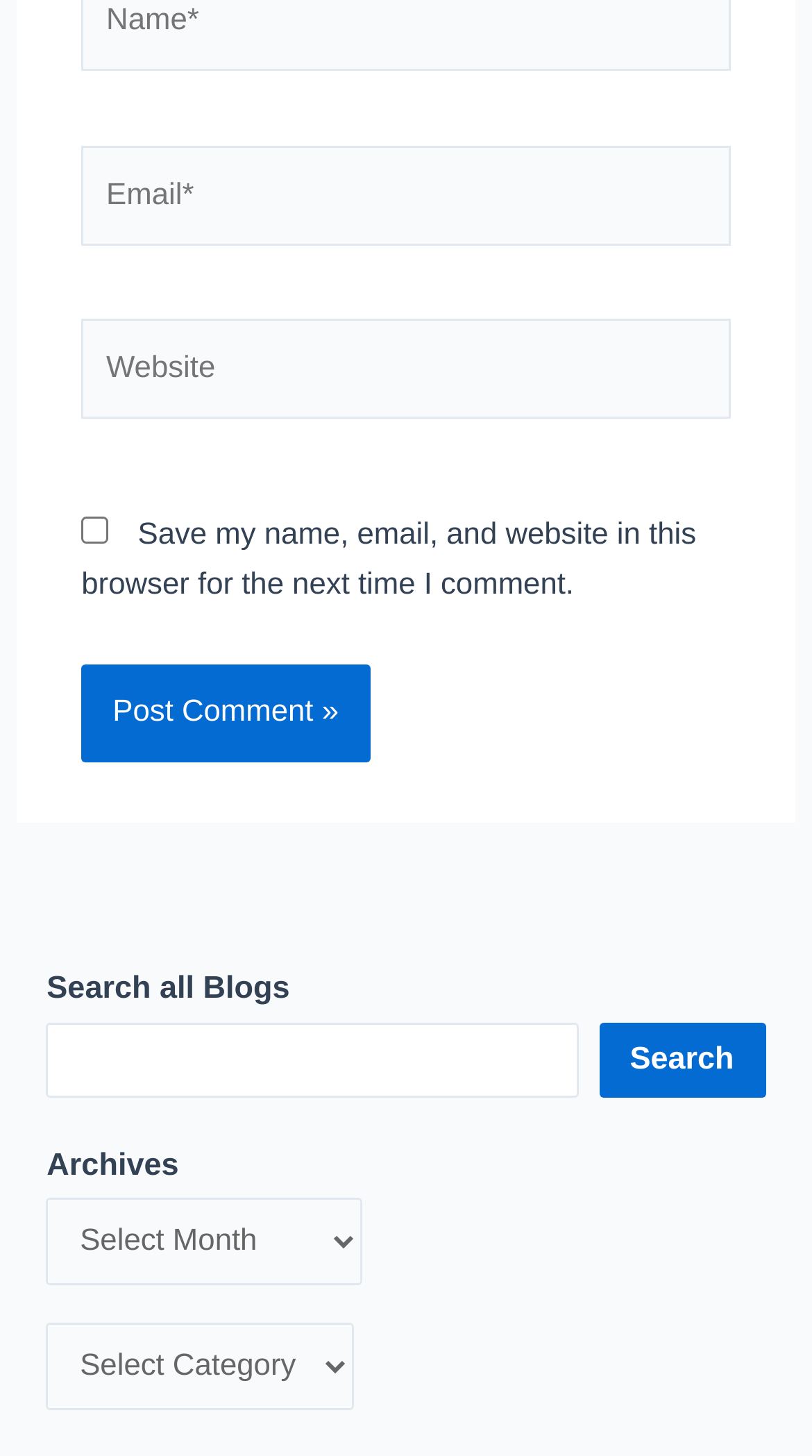Find the bounding box of the UI element described as: "parent_node: Search name="s"". The bounding box coordinates should be given as four float values between 0 and 1, i.e., [left, top, right, bottom].

[0.058, 0.702, 0.712, 0.753]